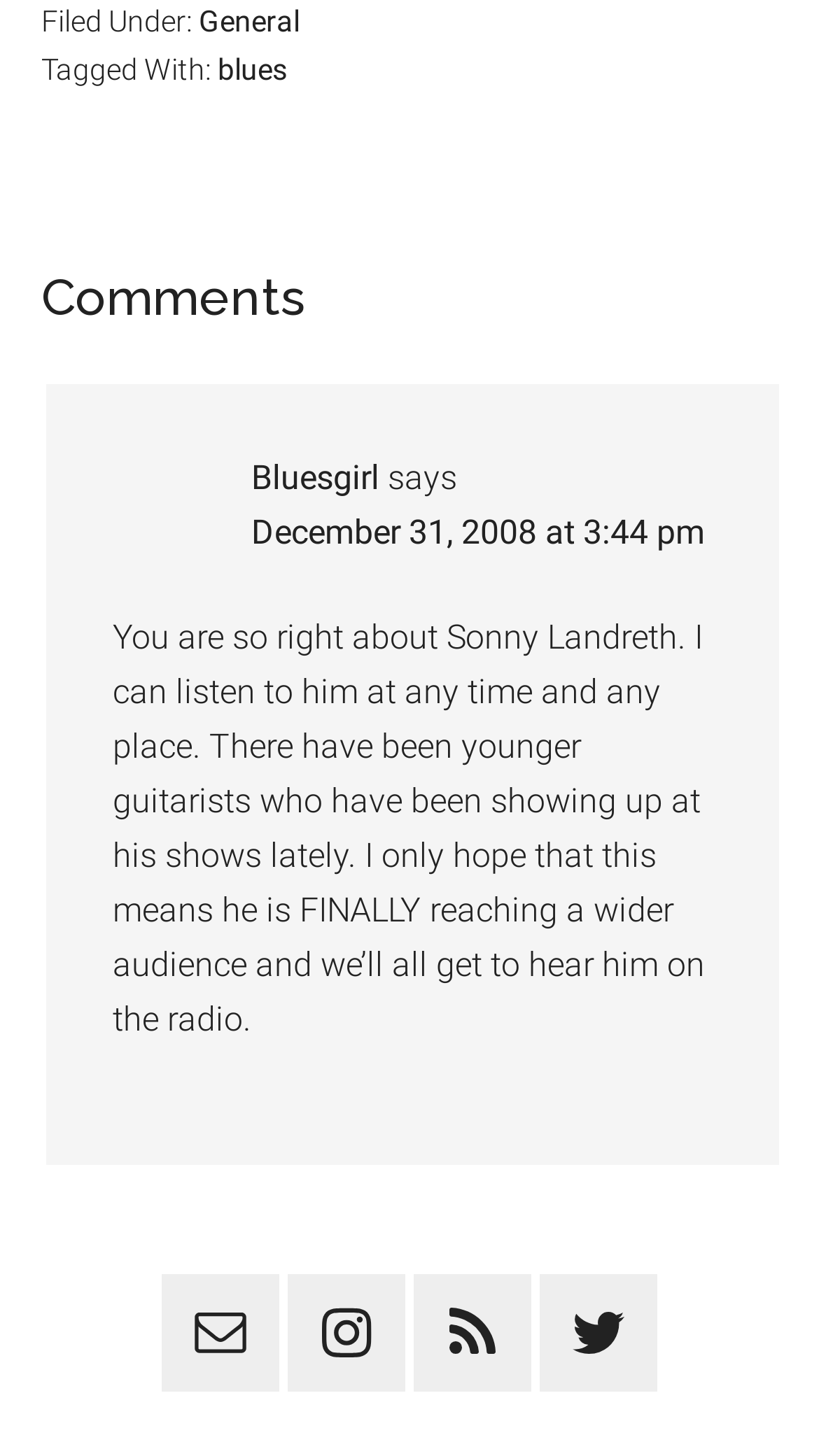Identify the bounding box coordinates of the part that should be clicked to carry out this instruction: "View the post timestamp".

[0.306, 0.352, 0.86, 0.379]